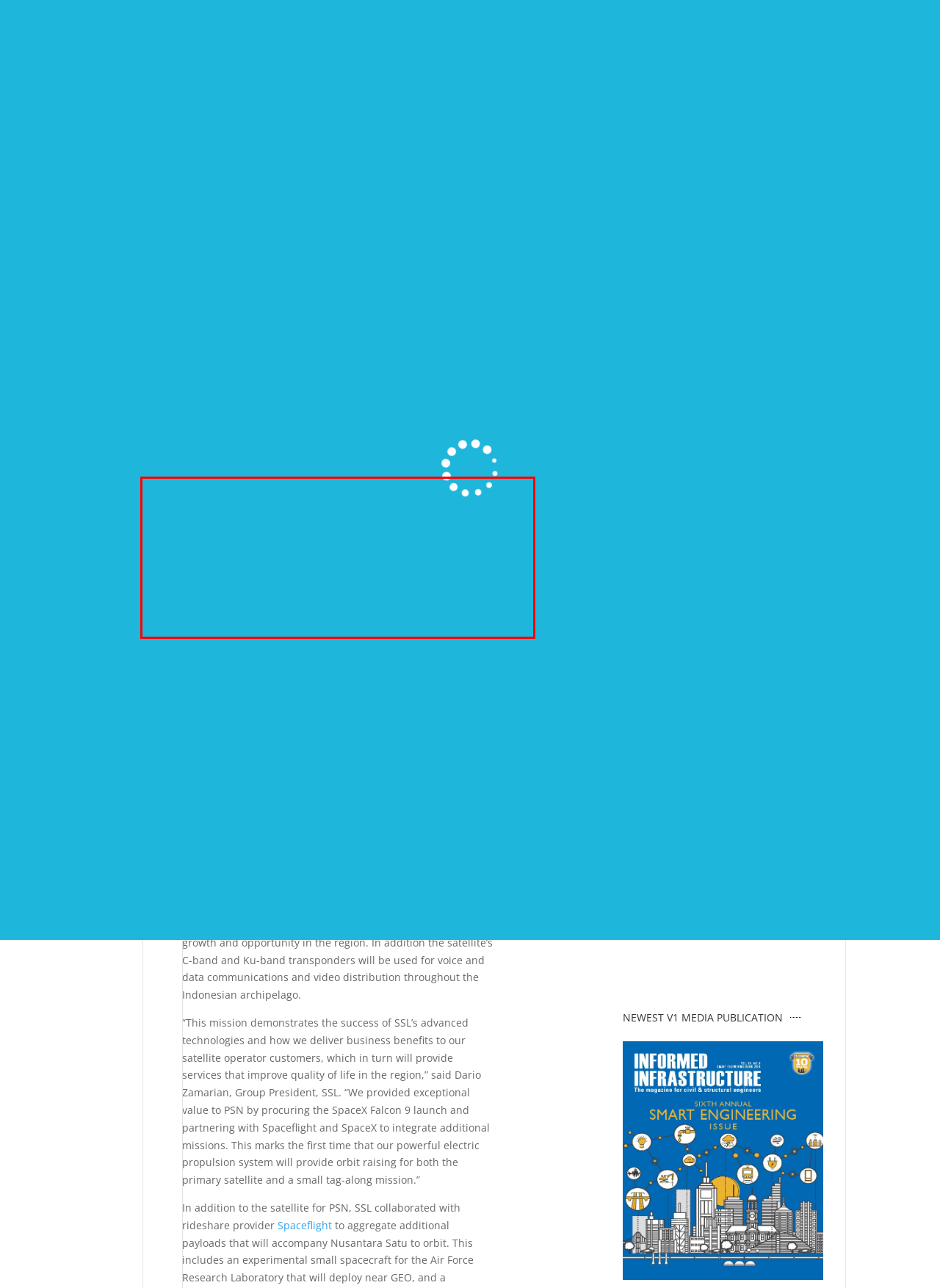There is a screenshot of a webpage with a red bounding box around a UI element. Please use OCR to extract the text within the red bounding box.

PALO ALTO, CA – SSL, a Maxar Technologies company (NYSE: MAXR) (TSX: MAXR), and a leading provider of innovative satellites and spacecraft systems, announced today the Nusantara Satu communications satellite, built for Indonesian satellite operator PT Pasifik Satelit Nusantara (PSN), is successfully performing post-launch maneuvers according to plan. It launched last night aboard a Falcon 9 rocket from the SpaceX launch base in Cape Canaveral, Fla., and deployed its solar arrays on schedule. Tomorrow its main thruster will begin to propel the satellite toward its final orbit at 146 degrees East longitude.